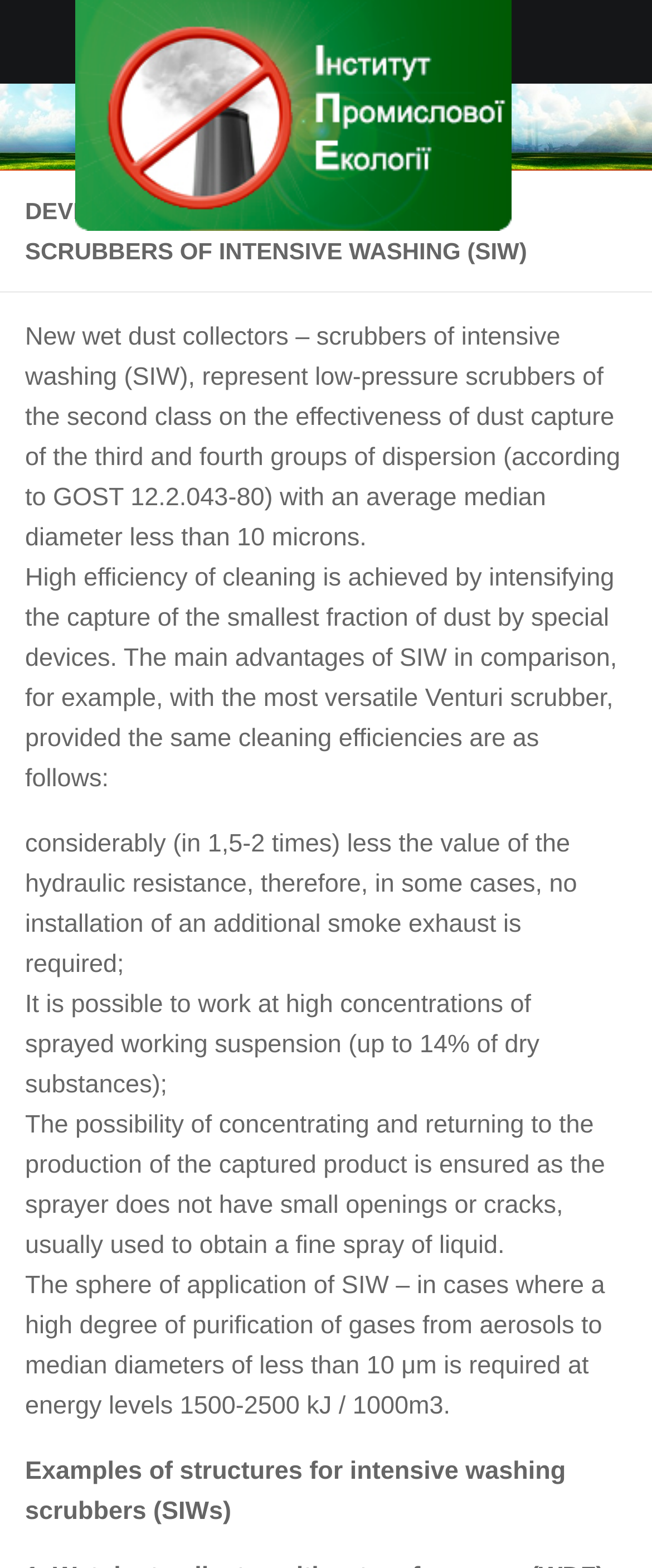Can you find the bounding box coordinates for the element that needs to be clicked to execute this instruction: "Visit the Columbia Climate School website"? The coordinates should be given as four float numbers between 0 and 1, i.e., [left, top, right, bottom].

None